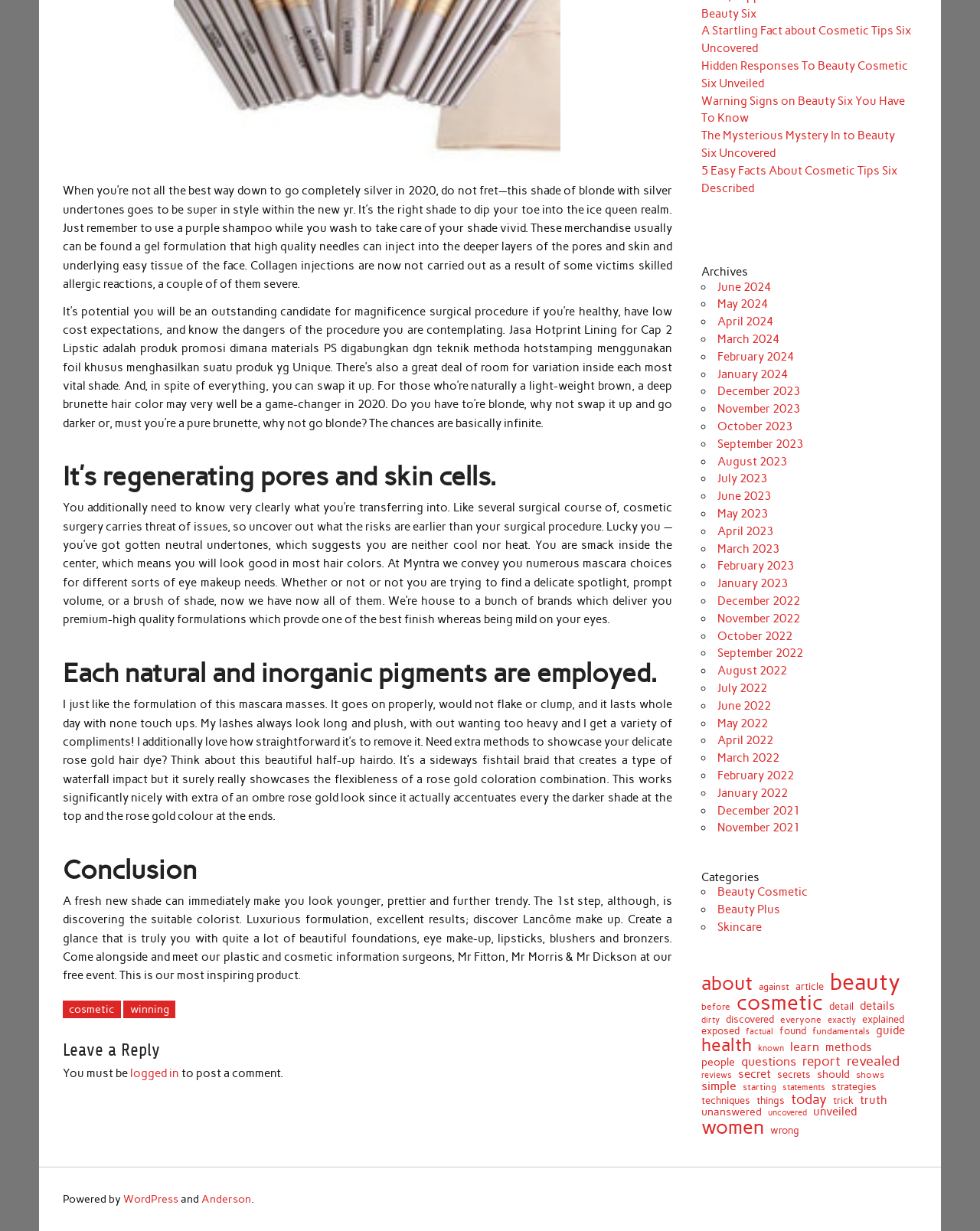Find the coordinates for the bounding box of the element with this description: "discovered".

[0.74, 0.824, 0.79, 0.832]